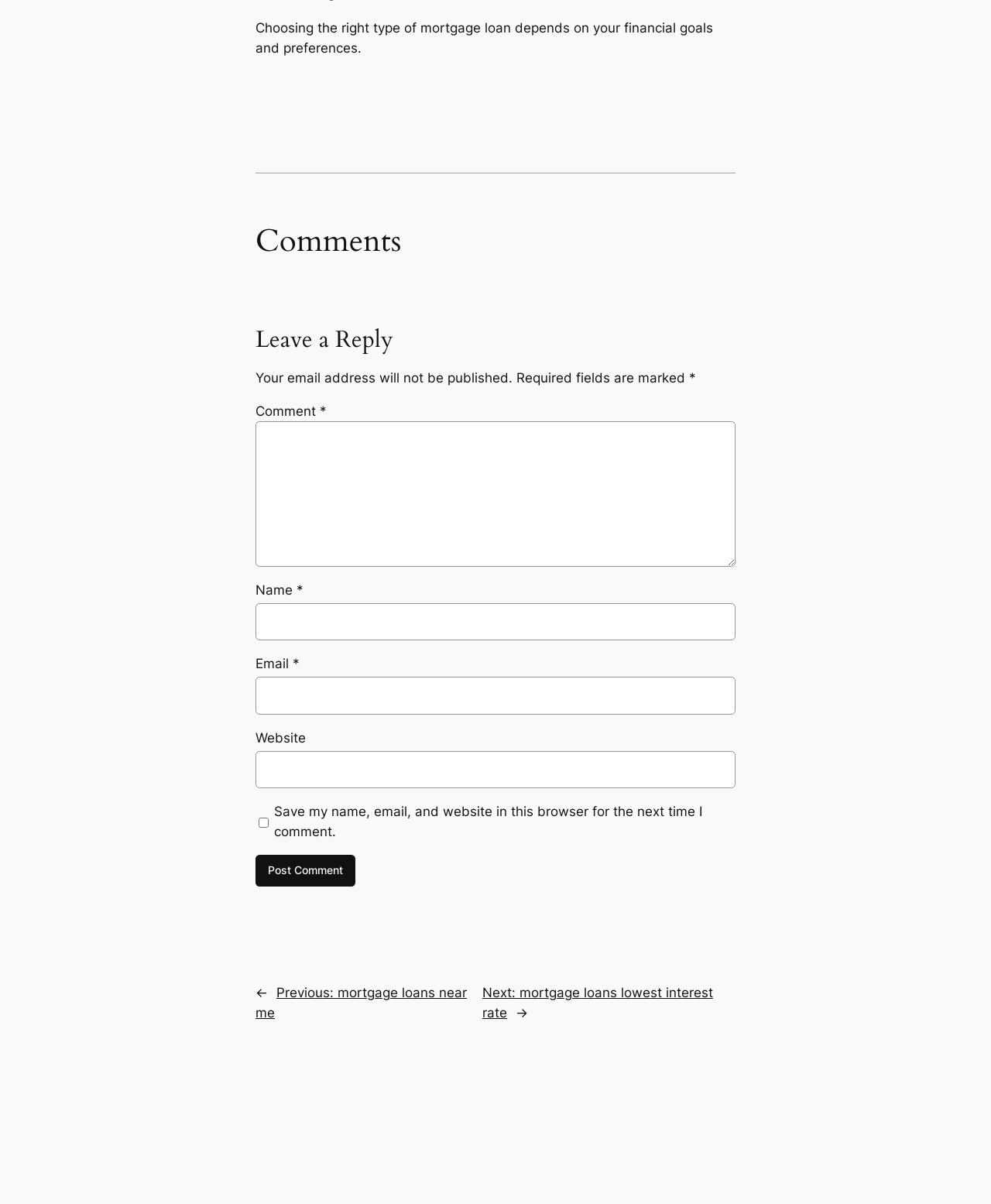Determine the bounding box coordinates of the target area to click to execute the following instruction: "Go to previous post."

[0.258, 0.818, 0.471, 0.848]